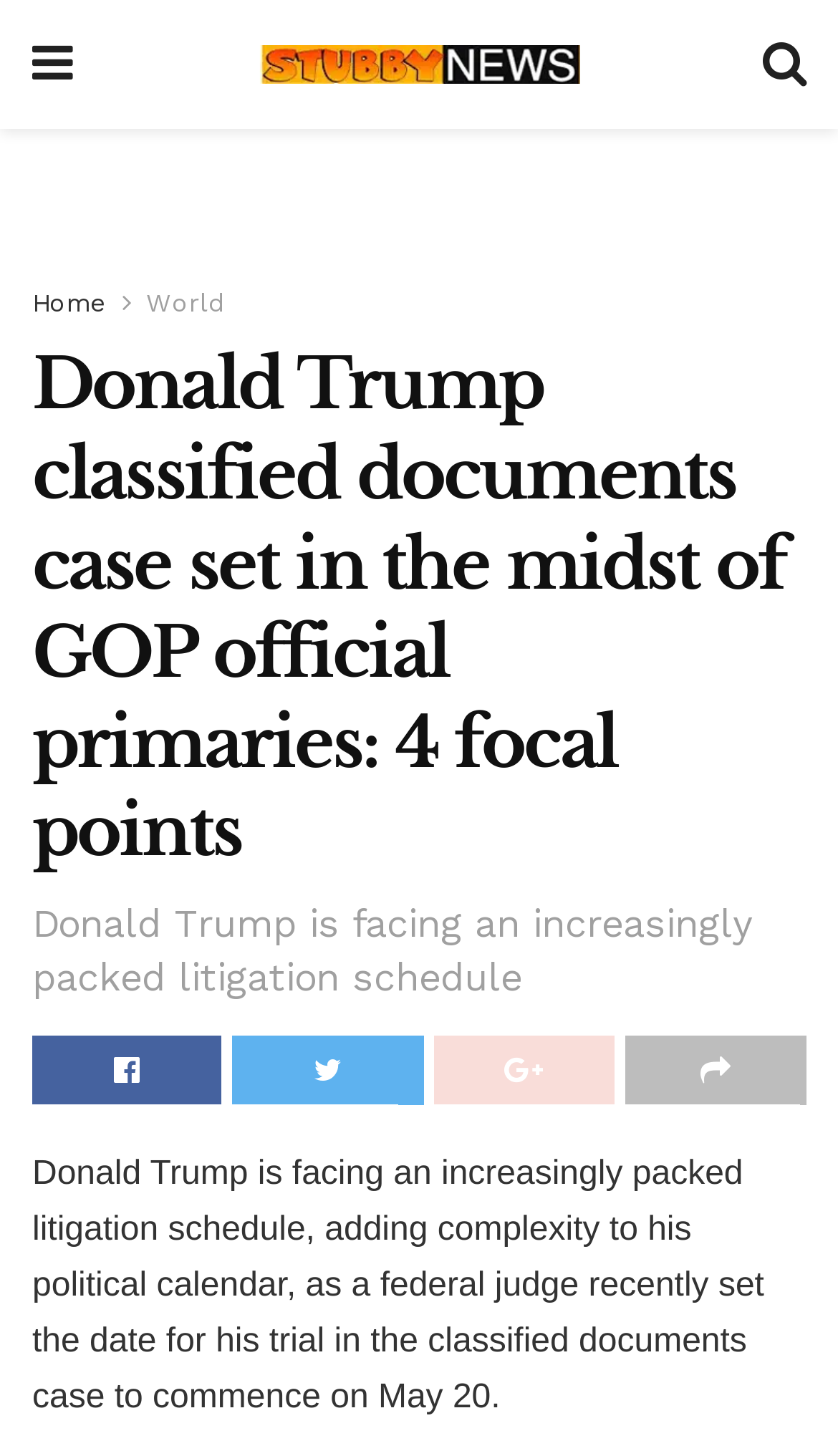Identify and provide the main heading of the webpage.

Donald Trump classified documents case set in the midst of GOP official primaries: 4 focal points